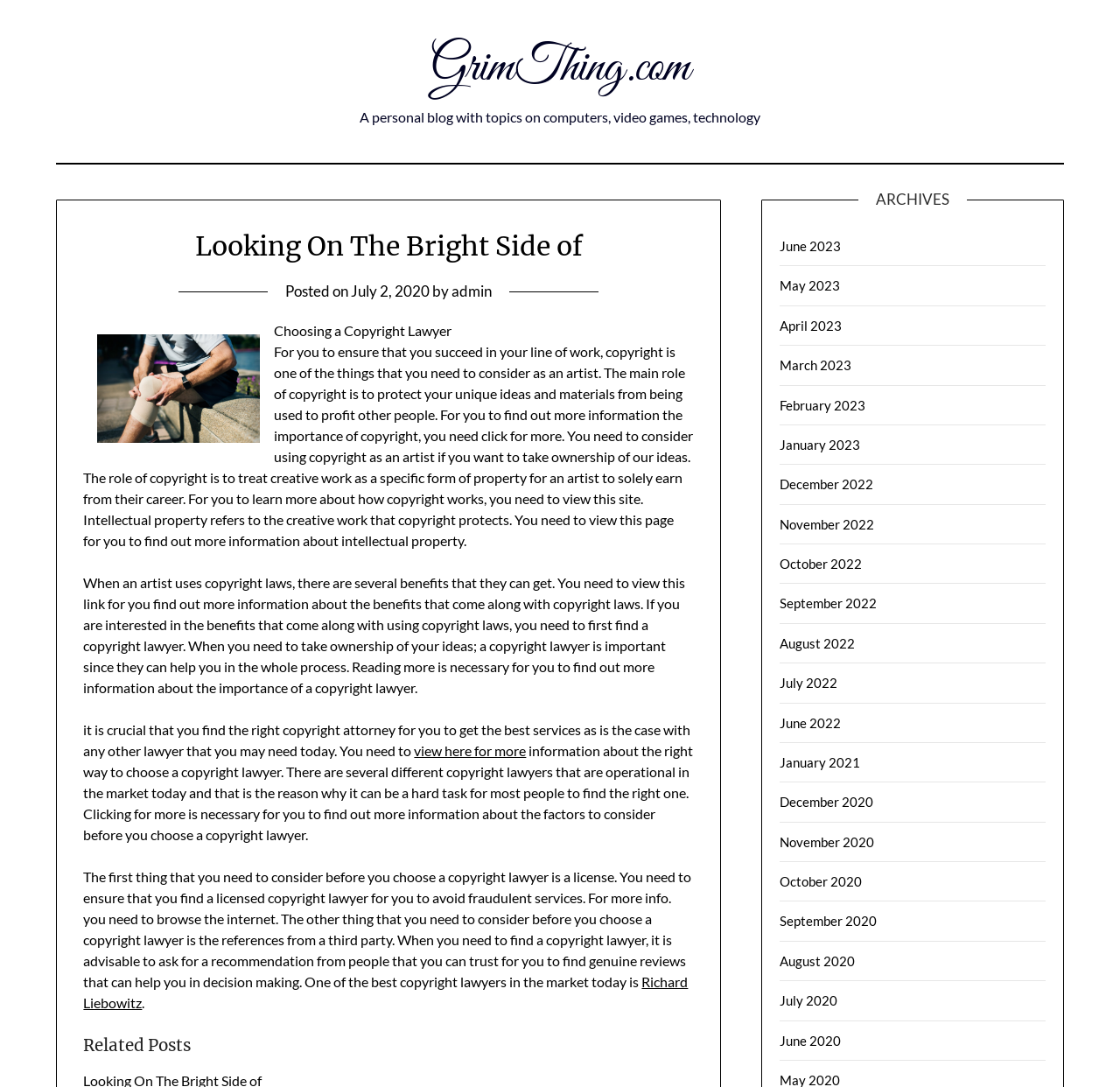What is the category of the blog post?
Based on the image, give a one-word or short phrase answer.

Computers